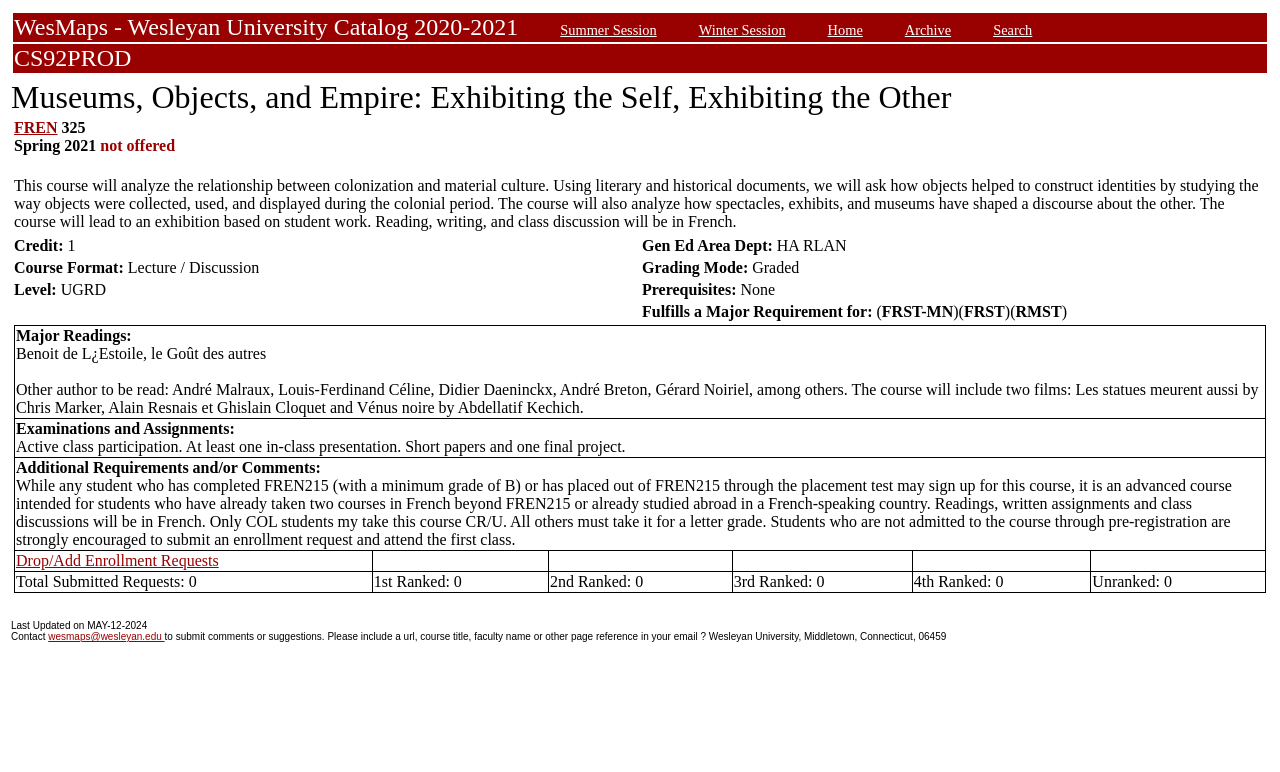From the given element description: "Drop/Add Enrollment Requests", find the bounding box for the UI element. Provide the coordinates as four float numbers between 0 and 1, in the order [left, top, right, bottom].

[0.012, 0.715, 0.171, 0.737]